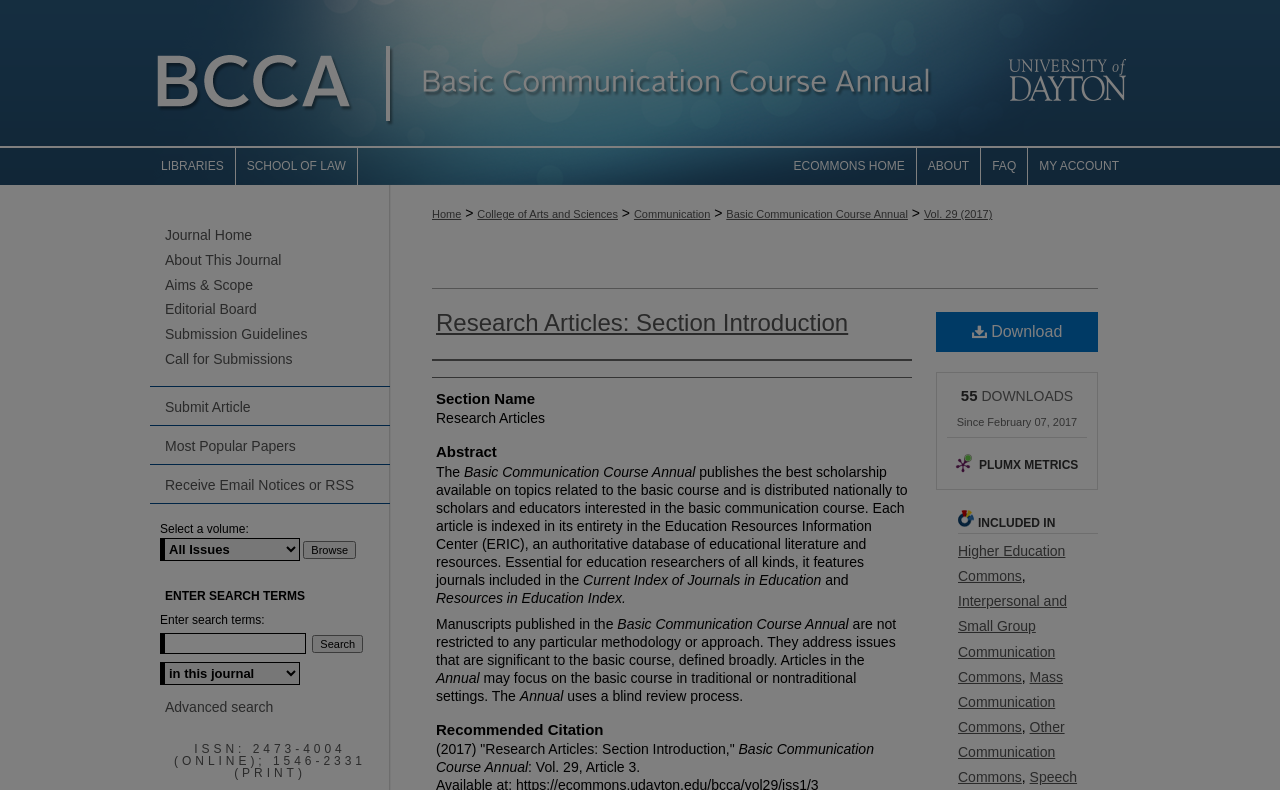Pinpoint the bounding box coordinates of the element to be clicked to execute the instruction: "Submit an article".

[0.117, 0.49, 0.305, 0.539]